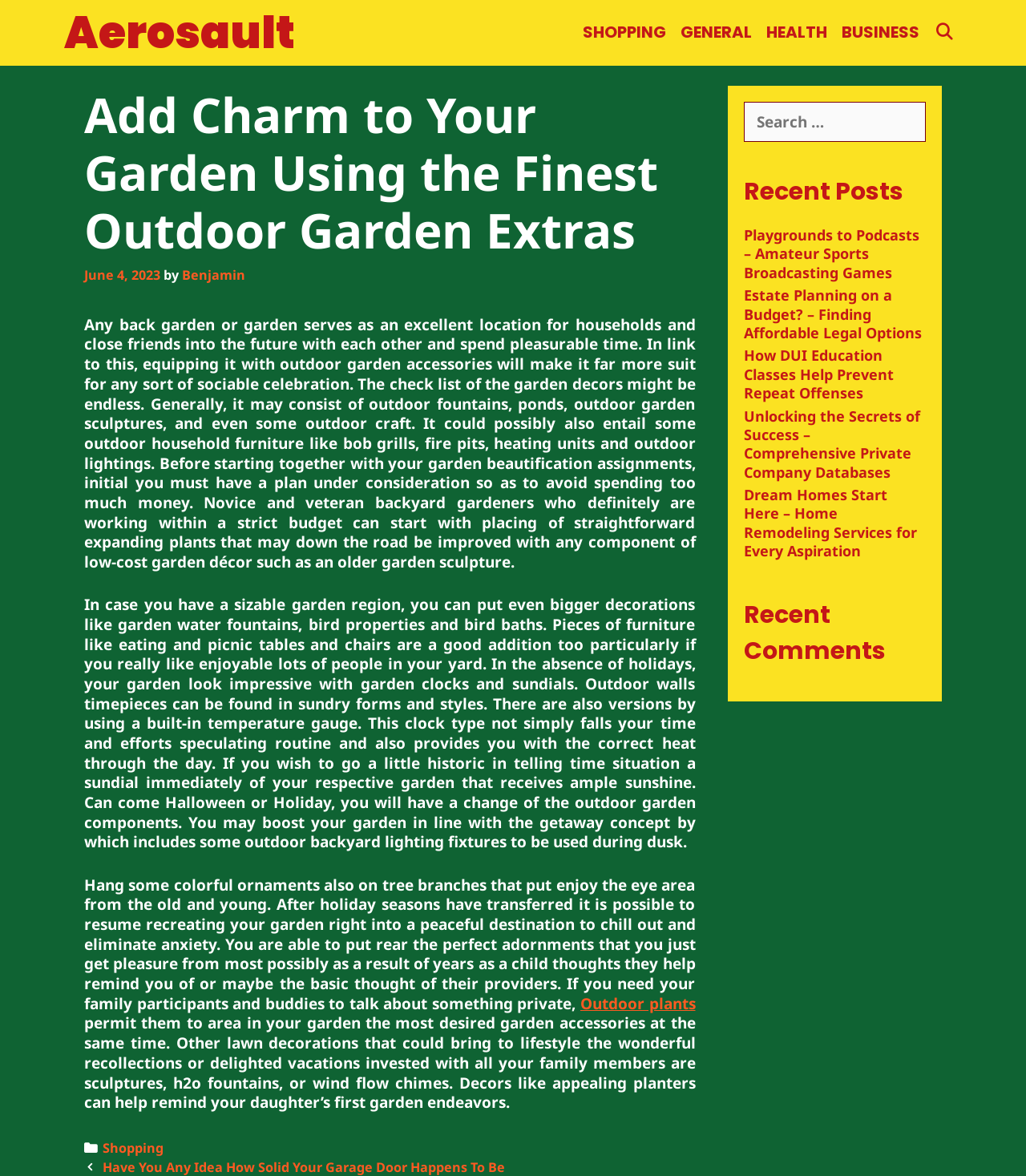Indicate the bounding box coordinates of the element that must be clicked to execute the instruction: "Read about Mission Promise Neighborhood". The coordinates should be given as four float numbers between 0 and 1, i.e., [left, top, right, bottom].

None